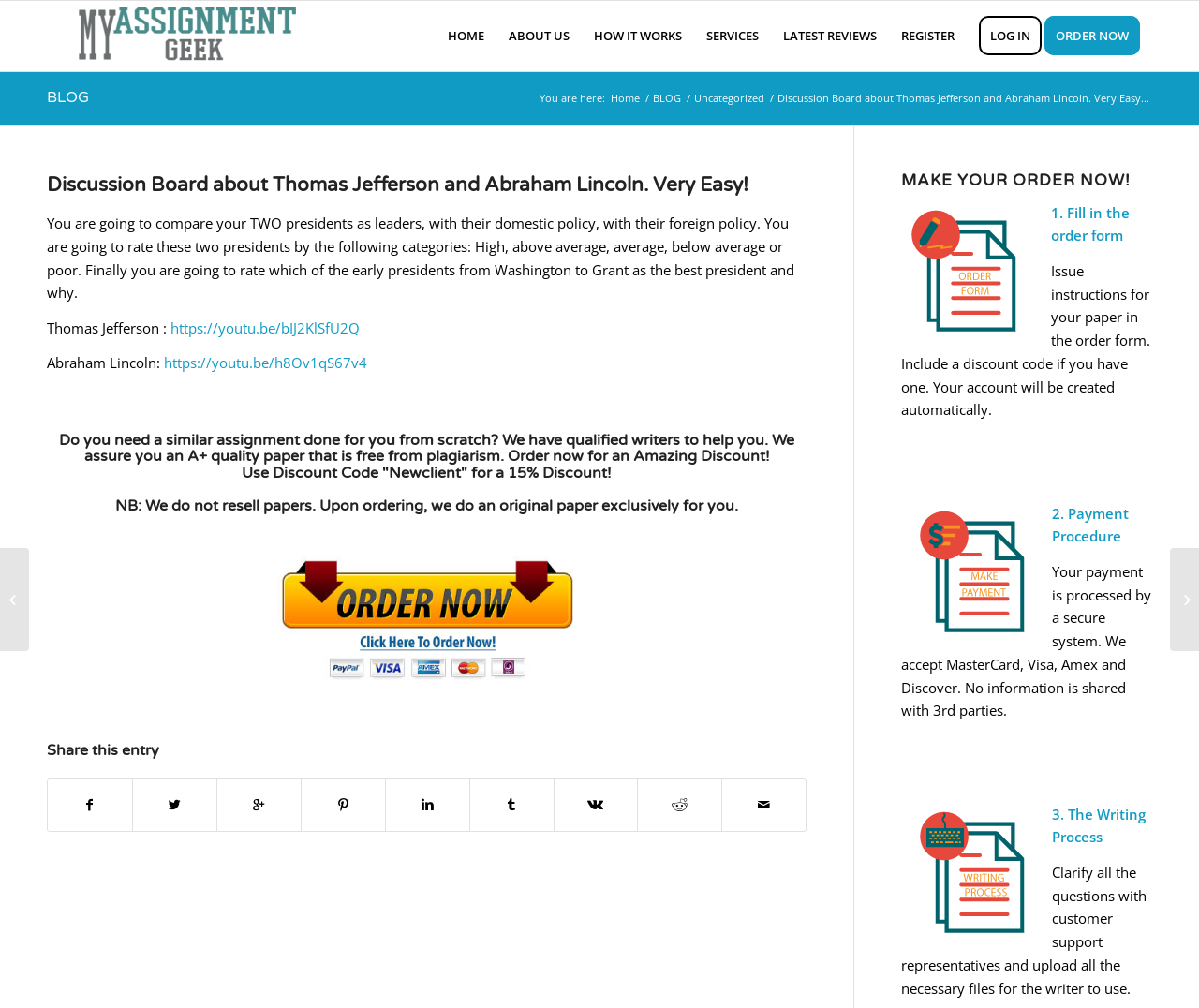Please locate the clickable area by providing the bounding box coordinates to follow this instruction: "Explore the article about The Rise of Online Poker in South Africa".

None